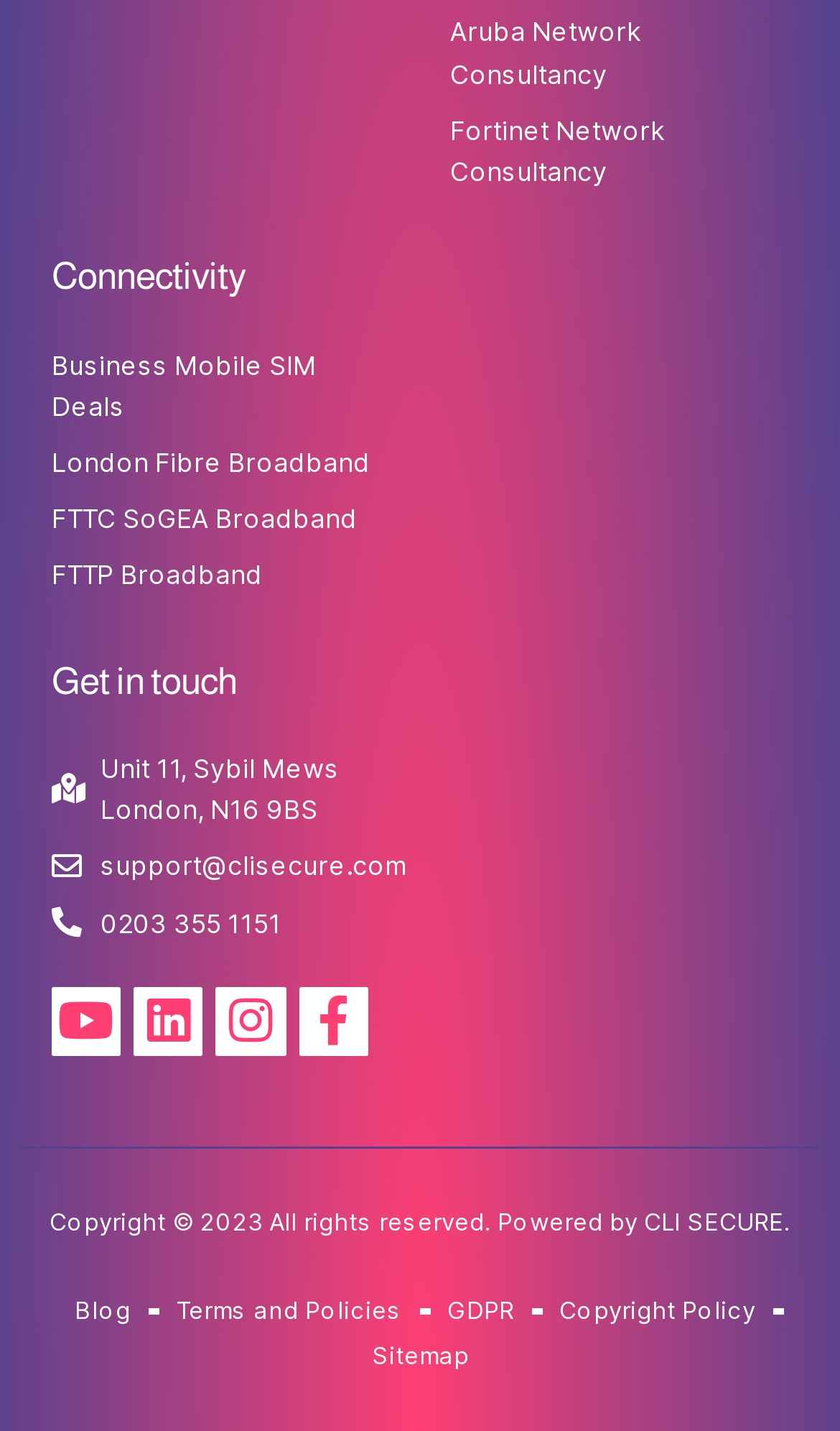Indicate the bounding box coordinates of the element that must be clicked to execute the instruction: "Contact support via email". The coordinates should be given as four float numbers between 0 and 1, i.e., [left, top, right, bottom].

[0.119, 0.594, 0.486, 0.616]